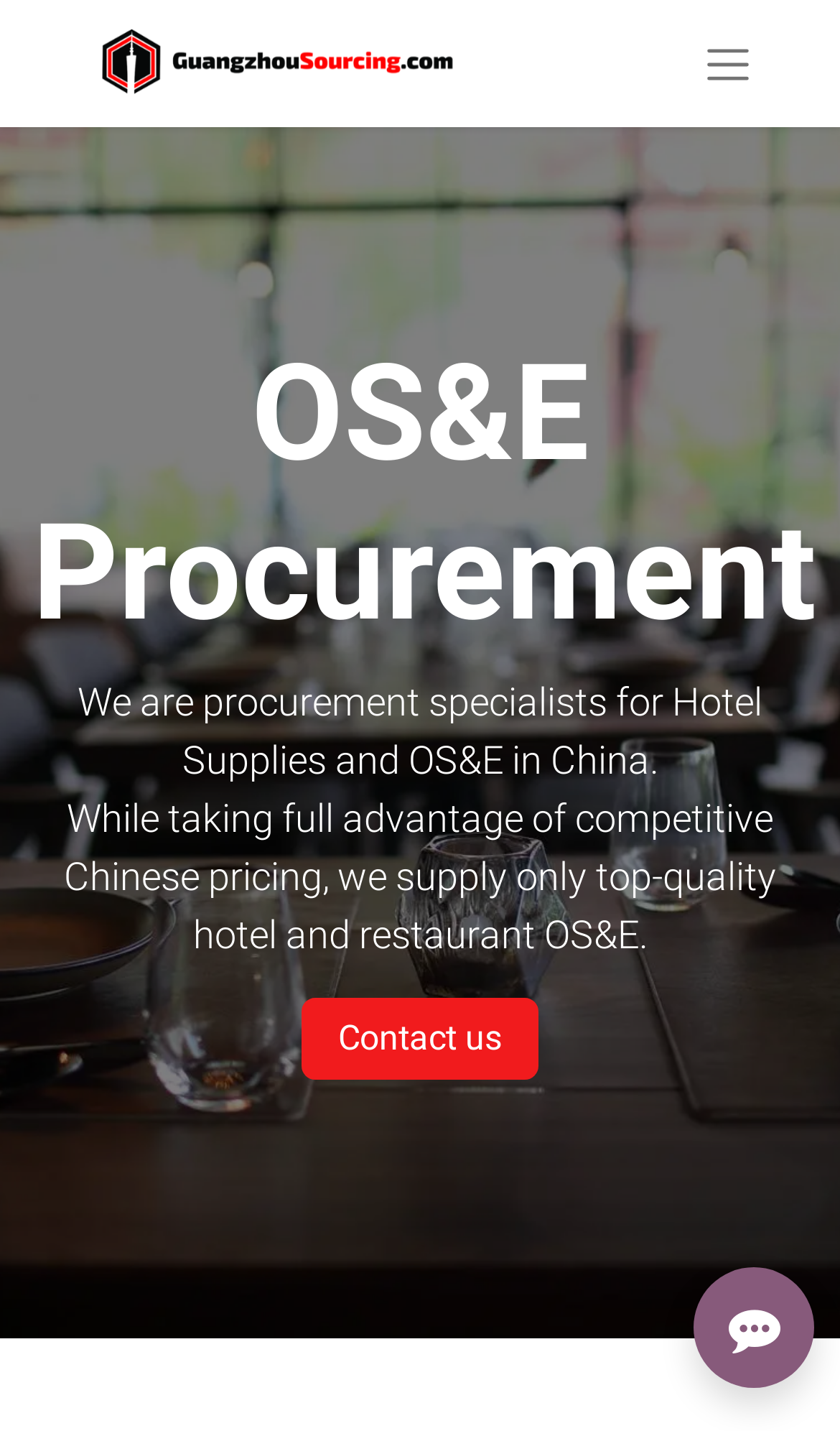Given the element description: "title="Drag to Move"", predict the bounding box coordinates of this UI element. The coordinates must be four float numbers between 0 and 1, given as [left, top, right, bottom].

[0.826, 0.886, 0.97, 0.97]